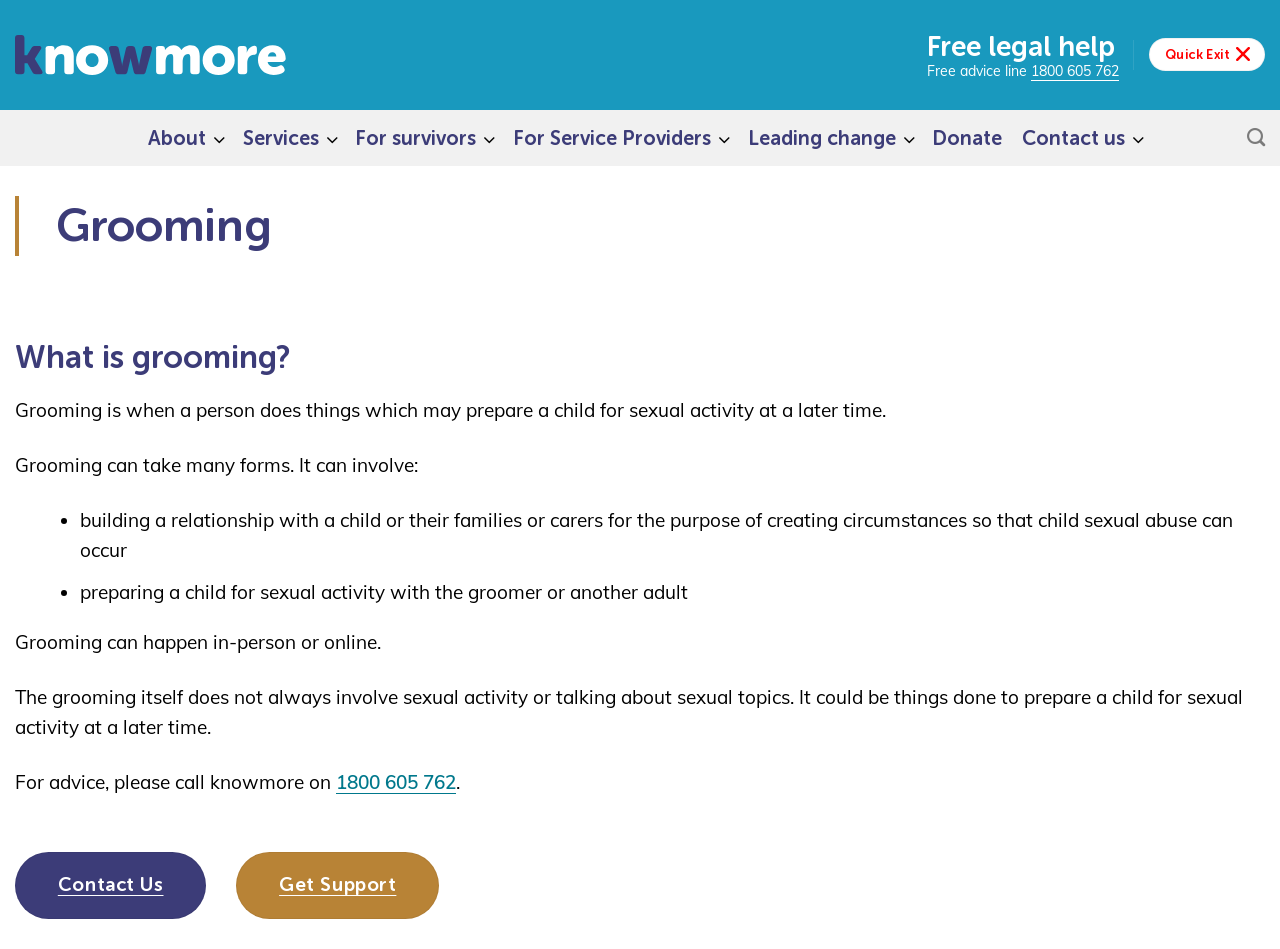Answer the question in one word or a short phrase:
What is grooming?

Preparing a child for sexual activity